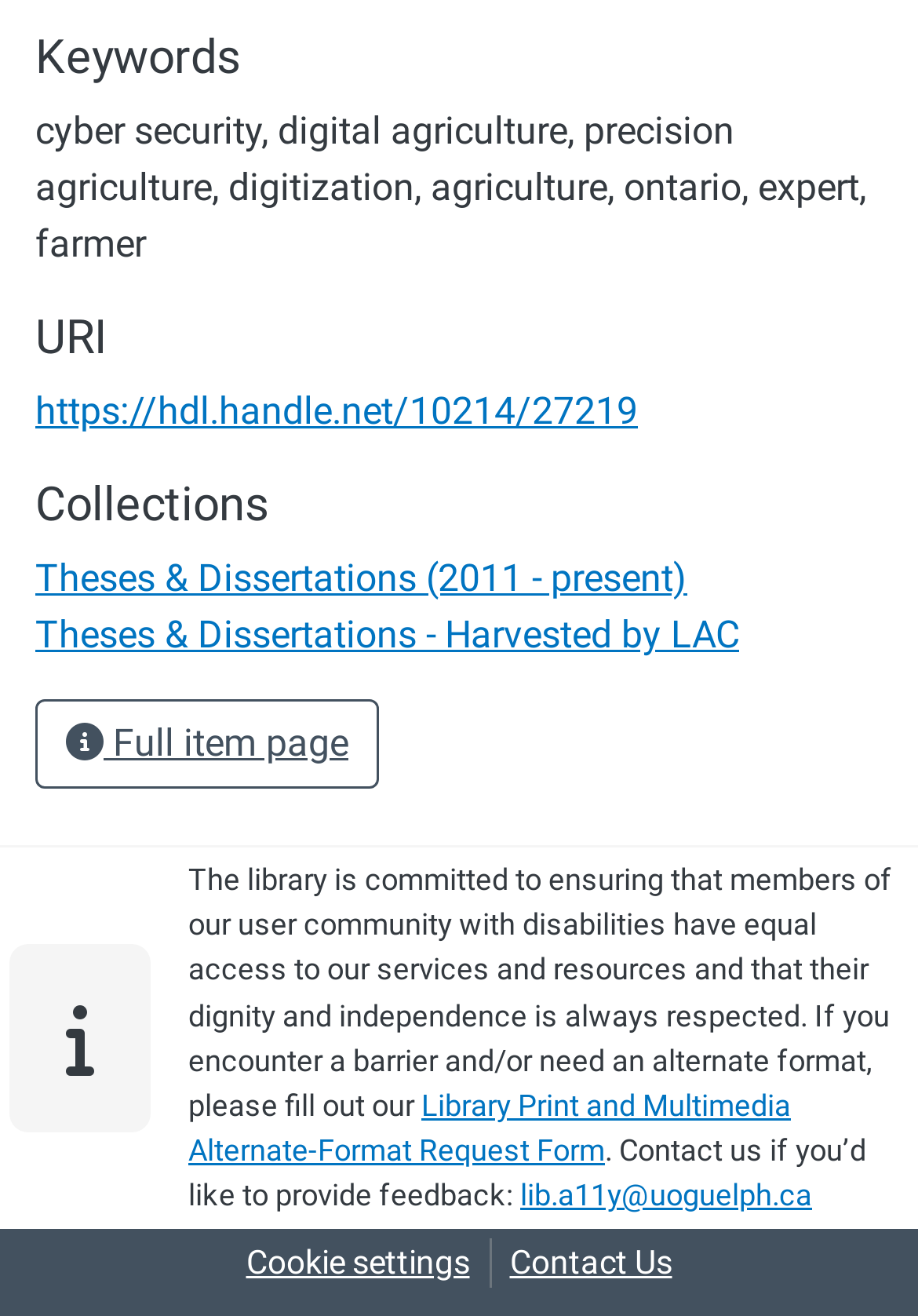Answer in one word or a short phrase: 
How can users request an alternate format?

Fill out the Library Print and Multimedia Alternate-Format Request Form